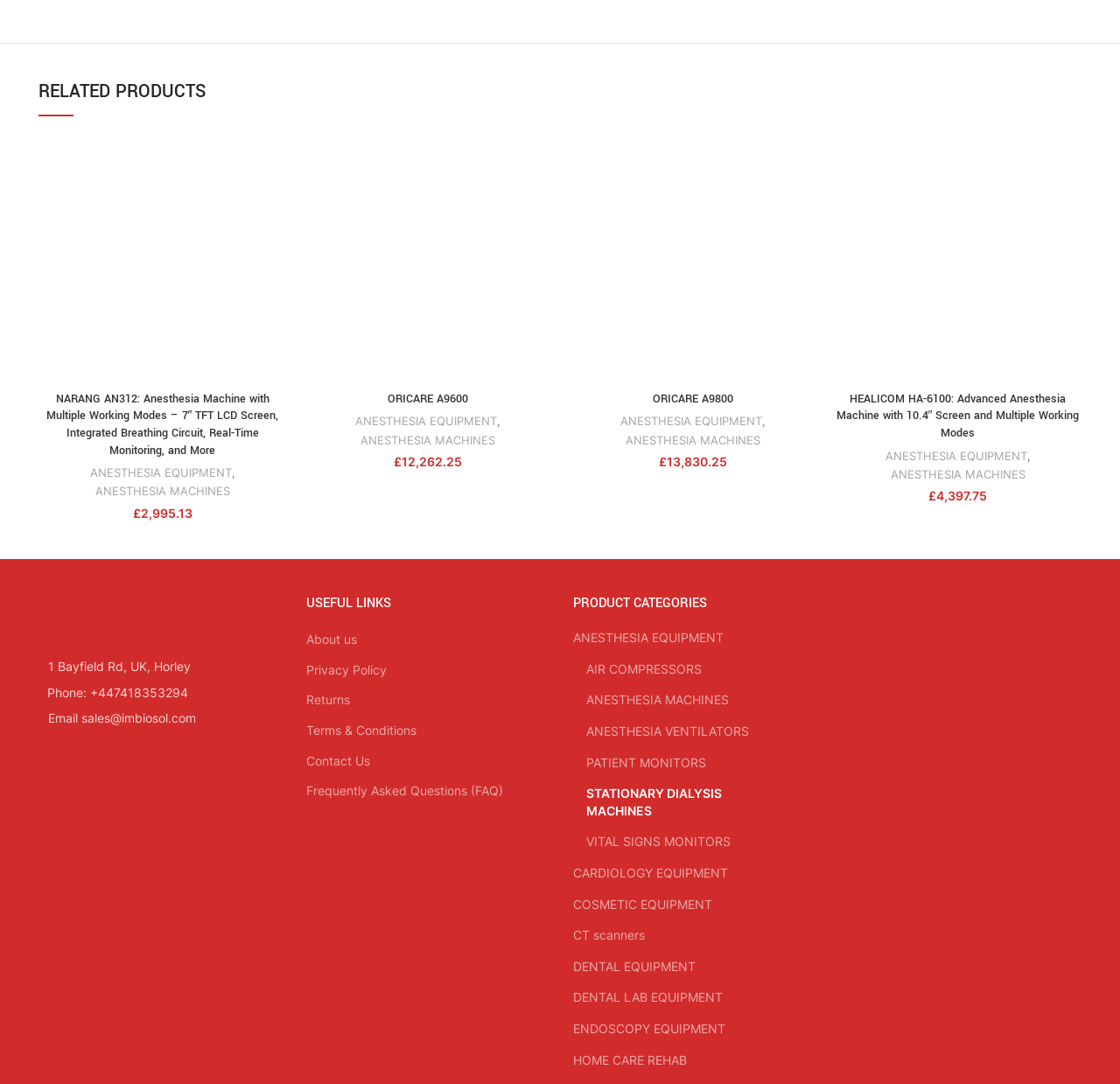Locate the bounding box coordinates of the element I should click to achieve the following instruction: "Compare the first product".

[0.224, 0.132, 0.263, 0.168]